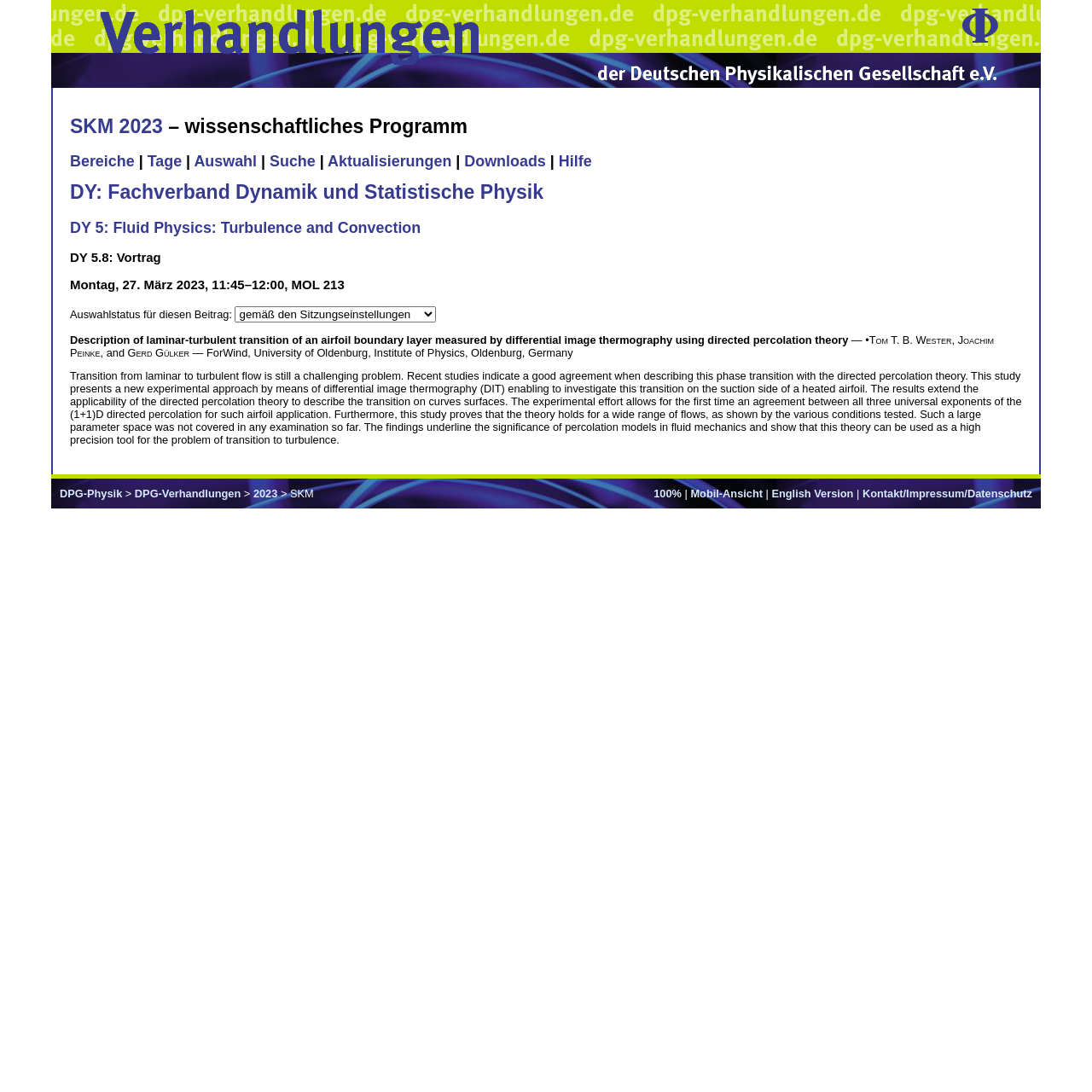What is the language of the webpage?
Using the image, give a concise answer in the form of a single word or short phrase.

German